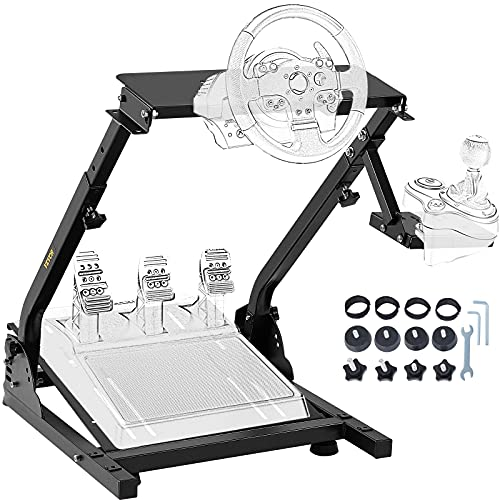Provide a one-word or one-phrase answer to the question:
What is the purpose of the adjustable platform?

Ergonomic setup